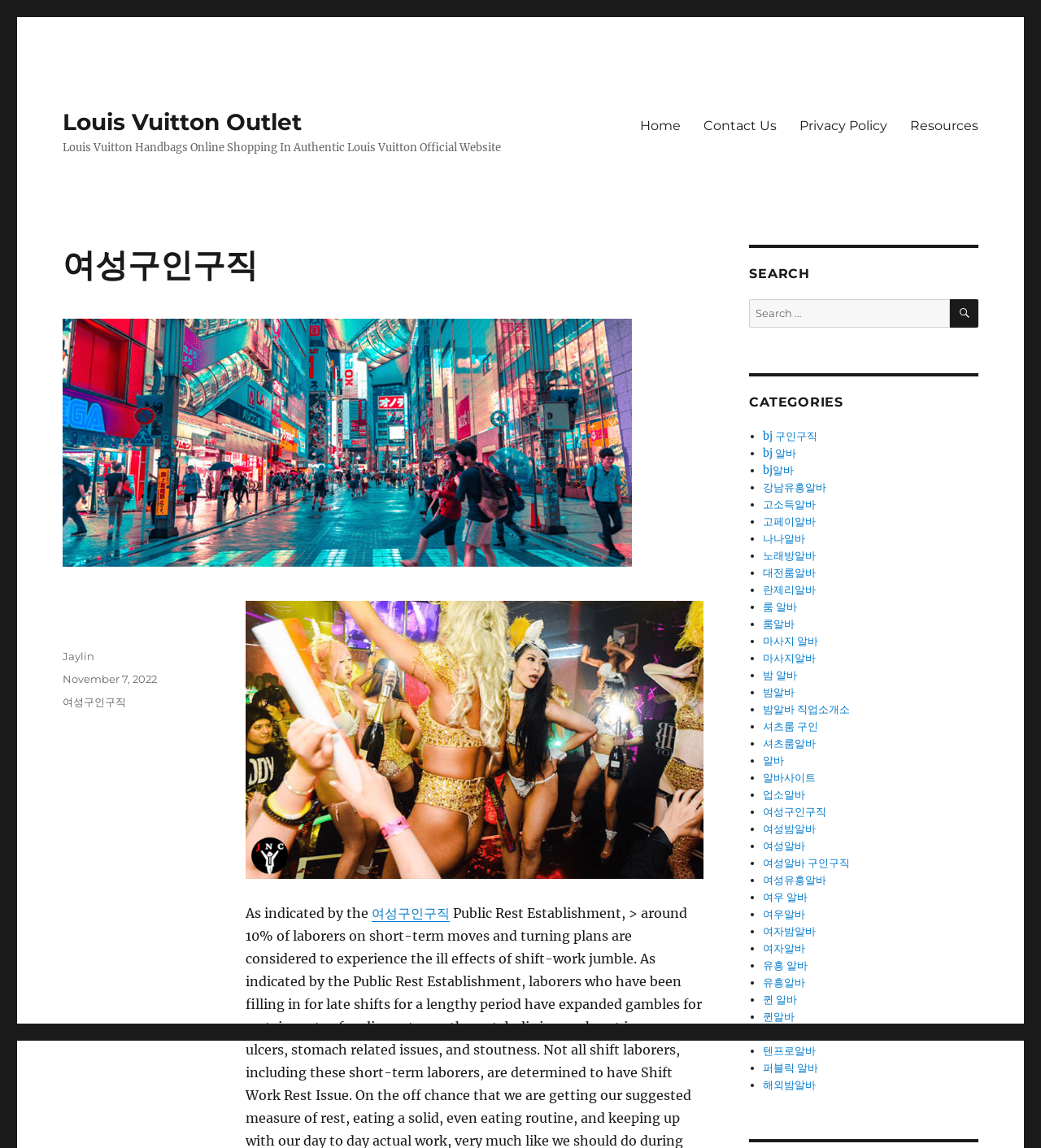Based on the image, provide a detailed and complete answer to the question: 
What is the search function for?

The search function can be found on the top right side of the webpage, where it says 'SEARCH'. This is likely a feature that allows users to search for specific content within the website.